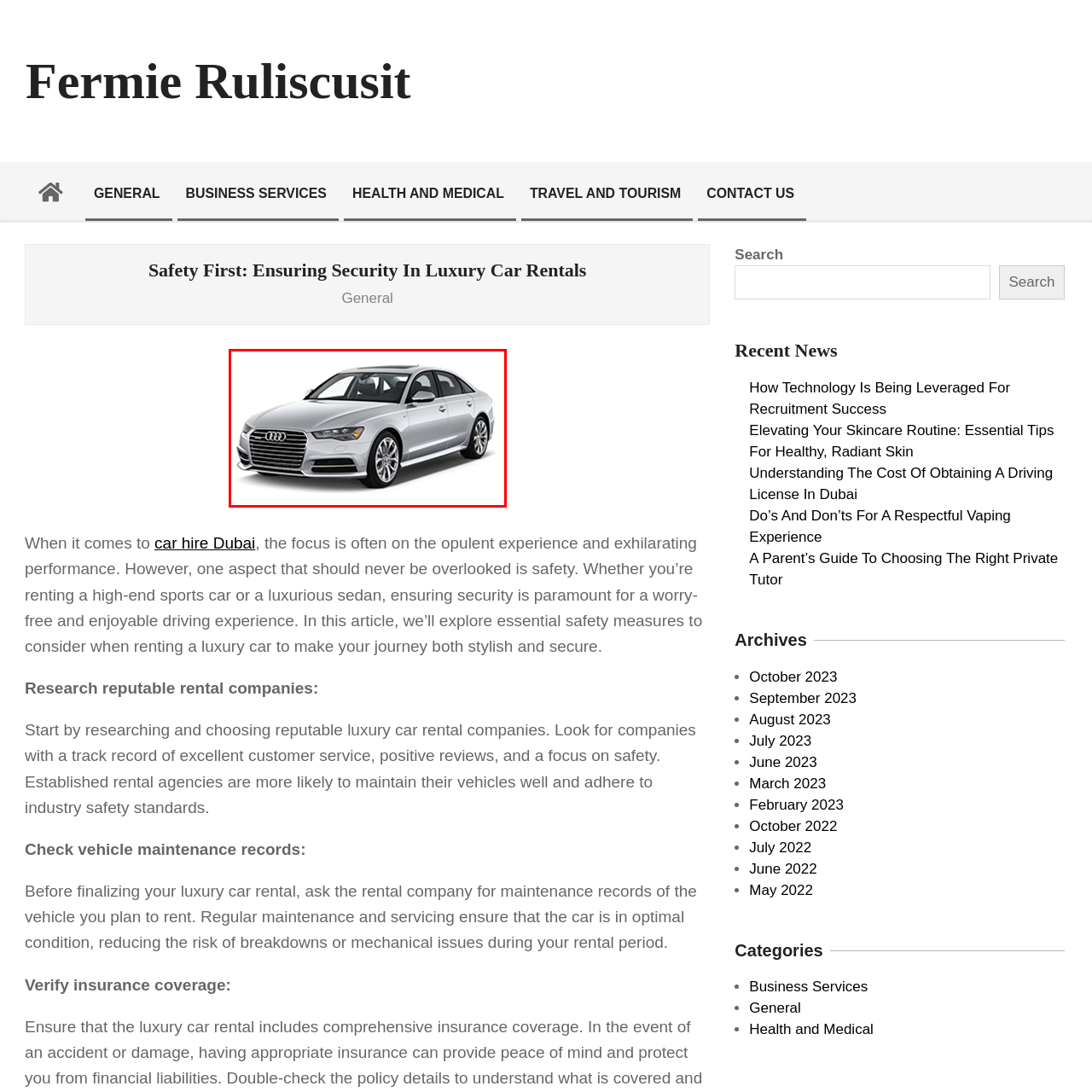Describe in detail the portion of the image that is enclosed within the red boundary.

The image features a sleek, silver Audi sedan, epitomizing luxury and performance in the realm of automotive design. With its bold front grille and elegantly crafted body lines, this car is a prime example of high-end engineering. As highlighted in the accompanying article titled "Safety First: Ensuring Security In Luxury Car Rentals," this striking vehicle represents not only opulence but also the importance of safety when selecting a luxury car for hire. The article emphasizes that while the aesthetic and exhilarating aspects are essential, prioritizing security ensures a worry-free driving experience, making this Audi a fitting representation of both luxury and safety for potential renters.